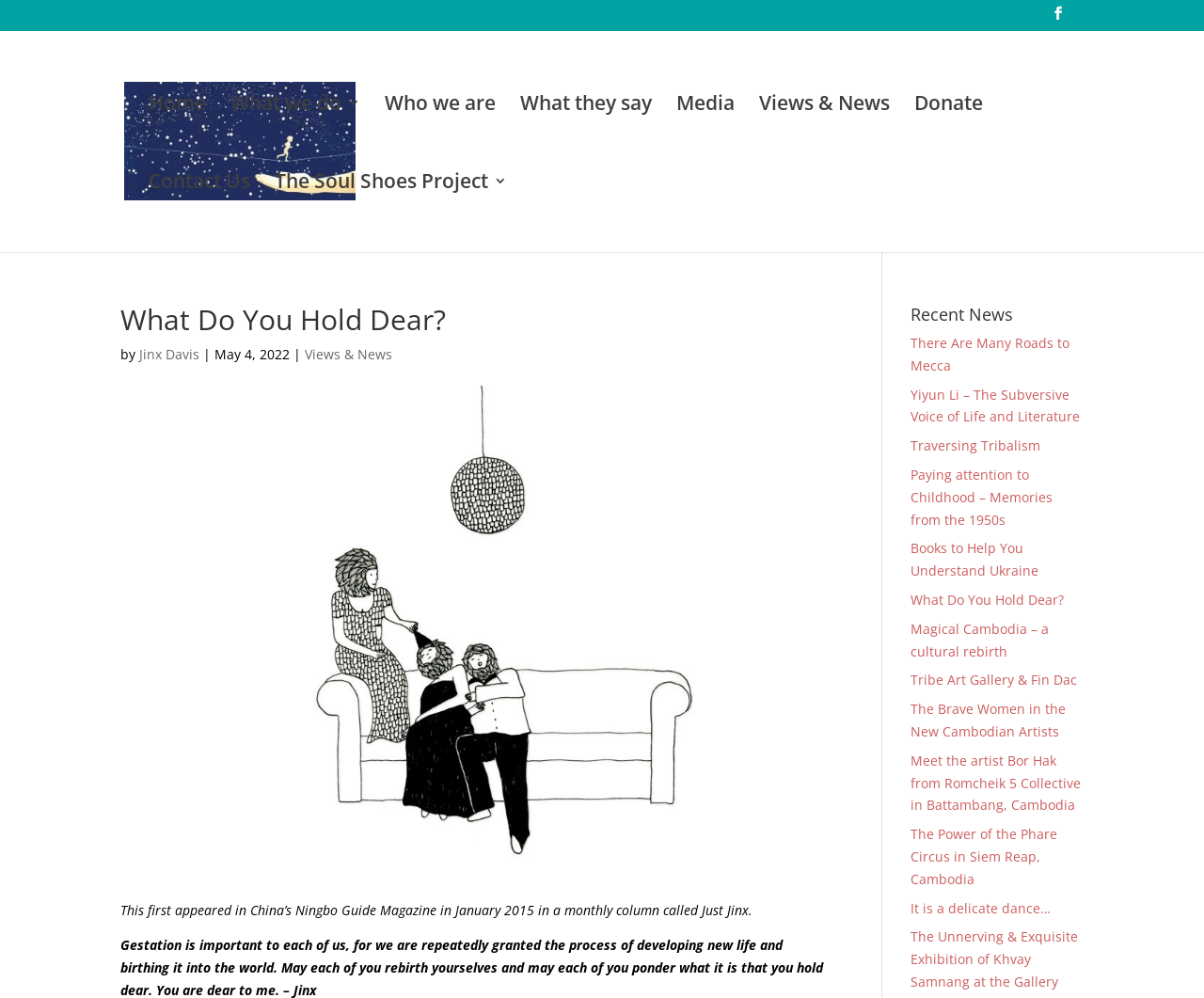Analyze the image and answer the question with as much detail as possible: 
How many news articles are listed under 'Recent News'?

I counted the number of link elements under the heading 'Recent News', which are 11 in total, starting from 'There Are Many Roads to Mecca' to 'It is a delicate dance…'.